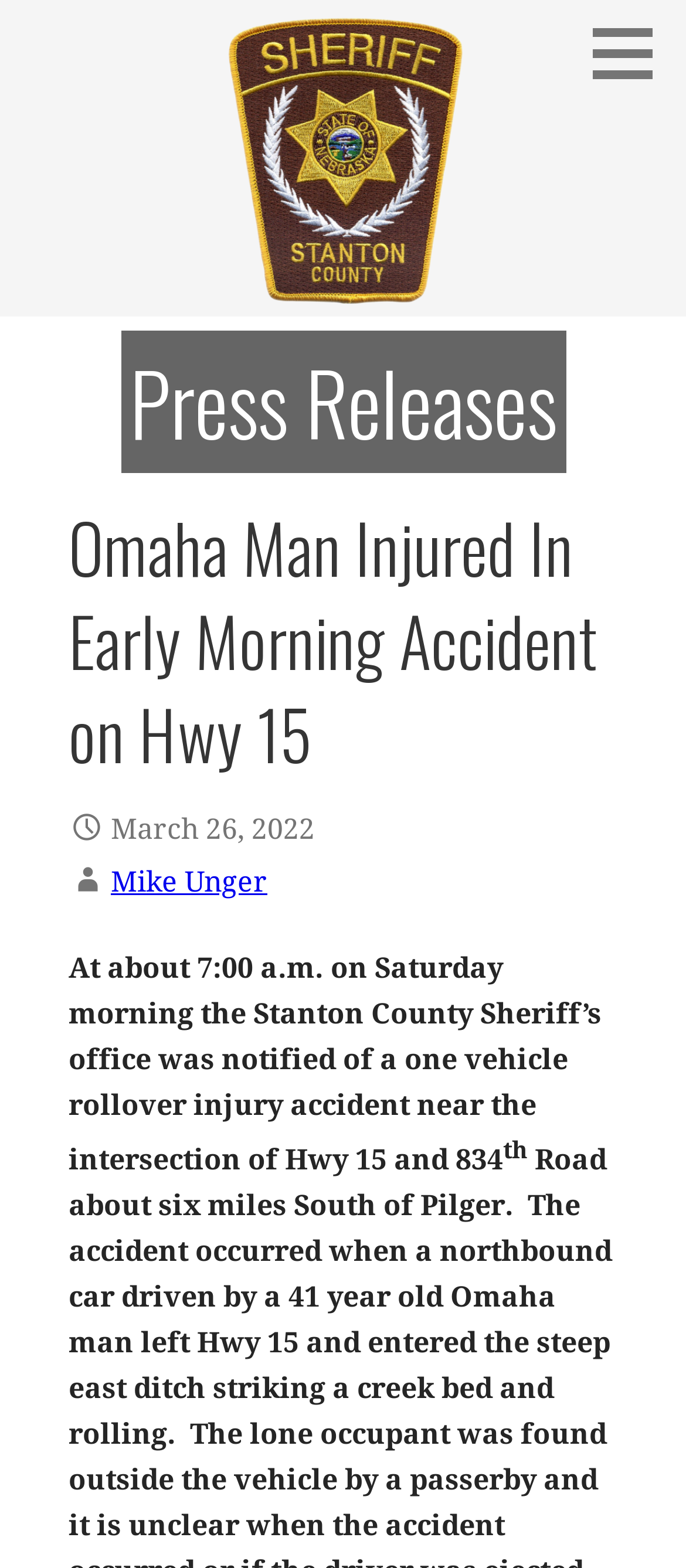What is the location of the accident?
Using the picture, provide a one-word or short phrase answer.

Hwy 15 and 834